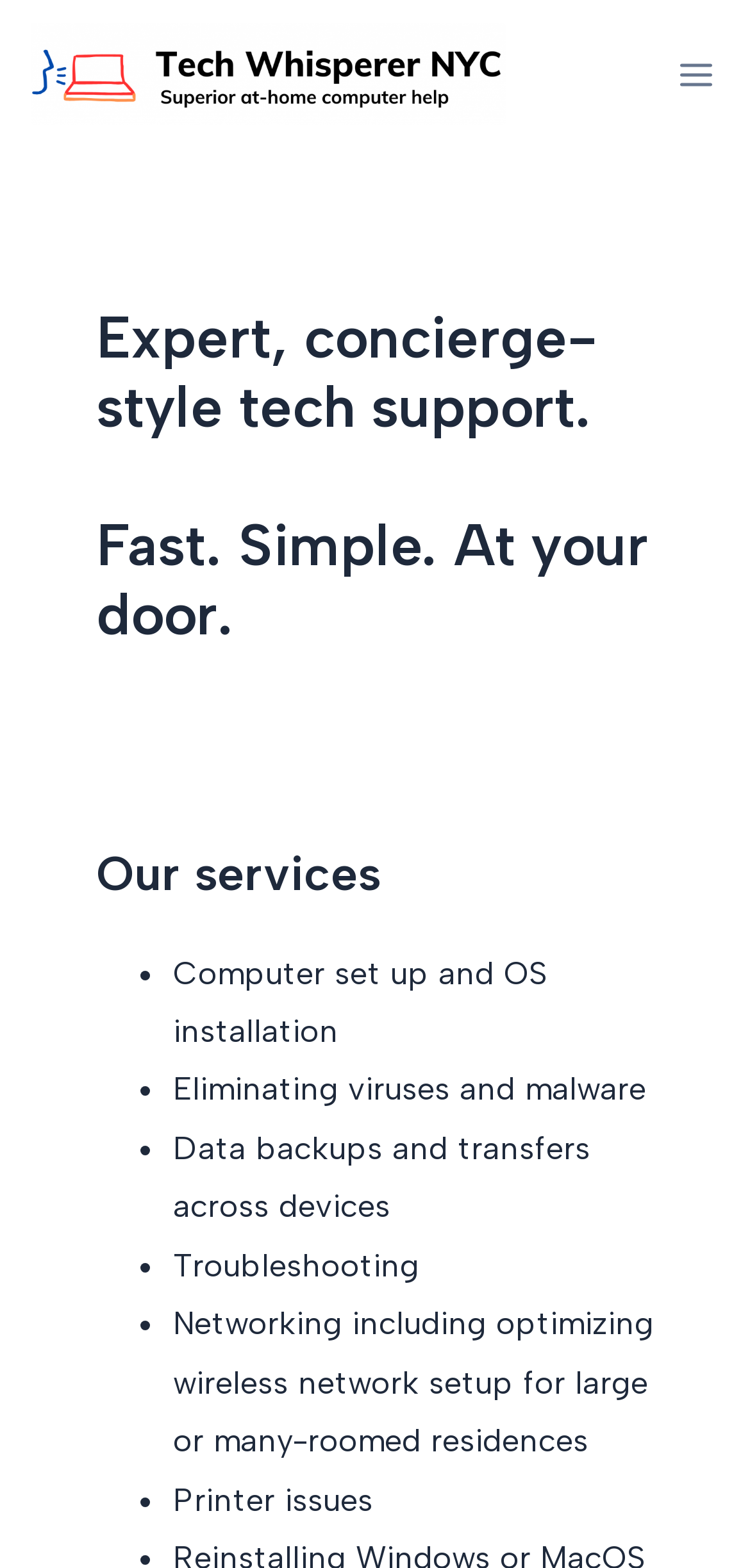What is the main service provided by Tech Whisperer NYC?
Please look at the screenshot and answer using one word or phrase.

Tech support